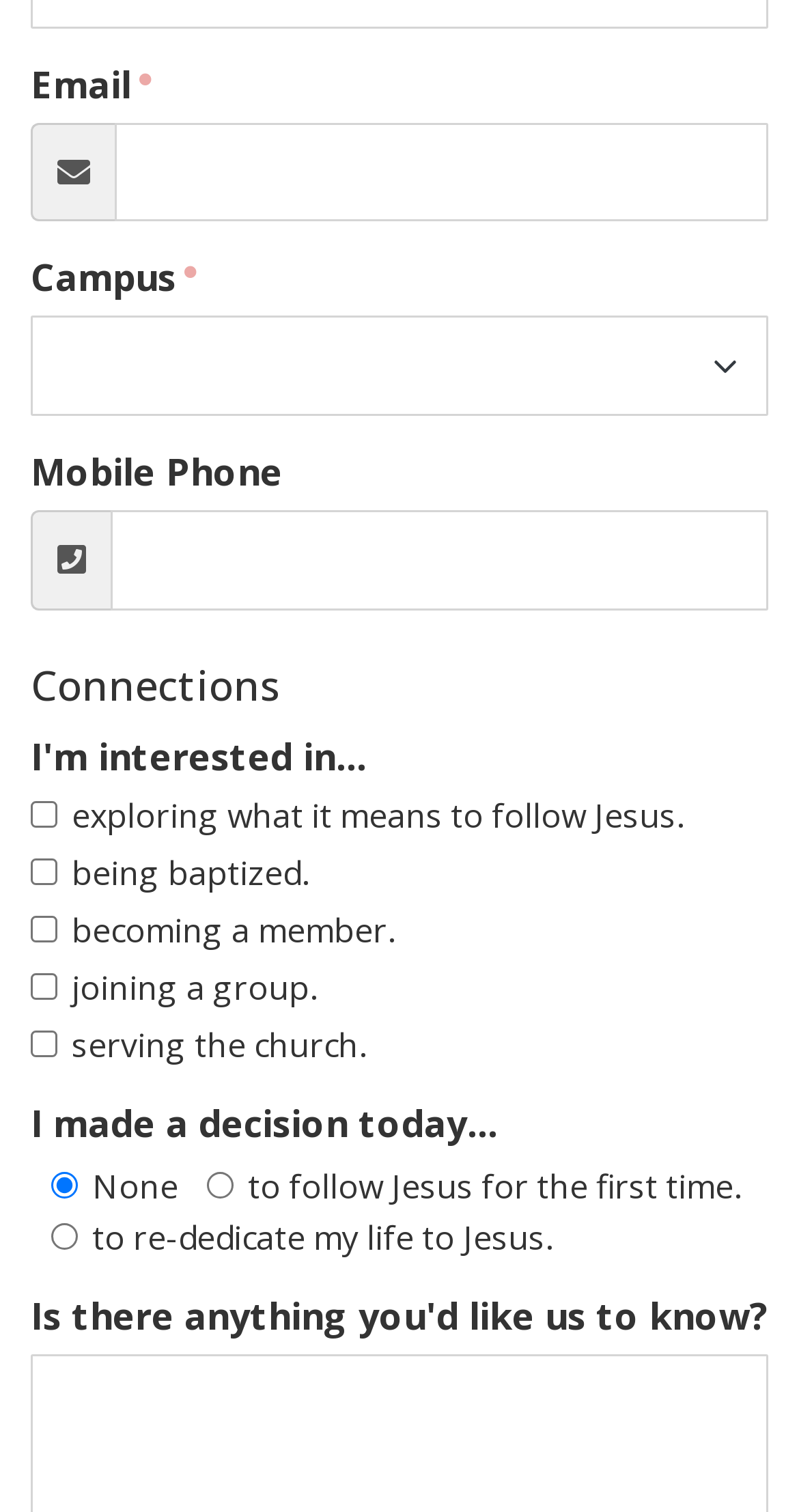What is the default radio button selection?
Look at the image and answer the question using a single word or phrase.

None